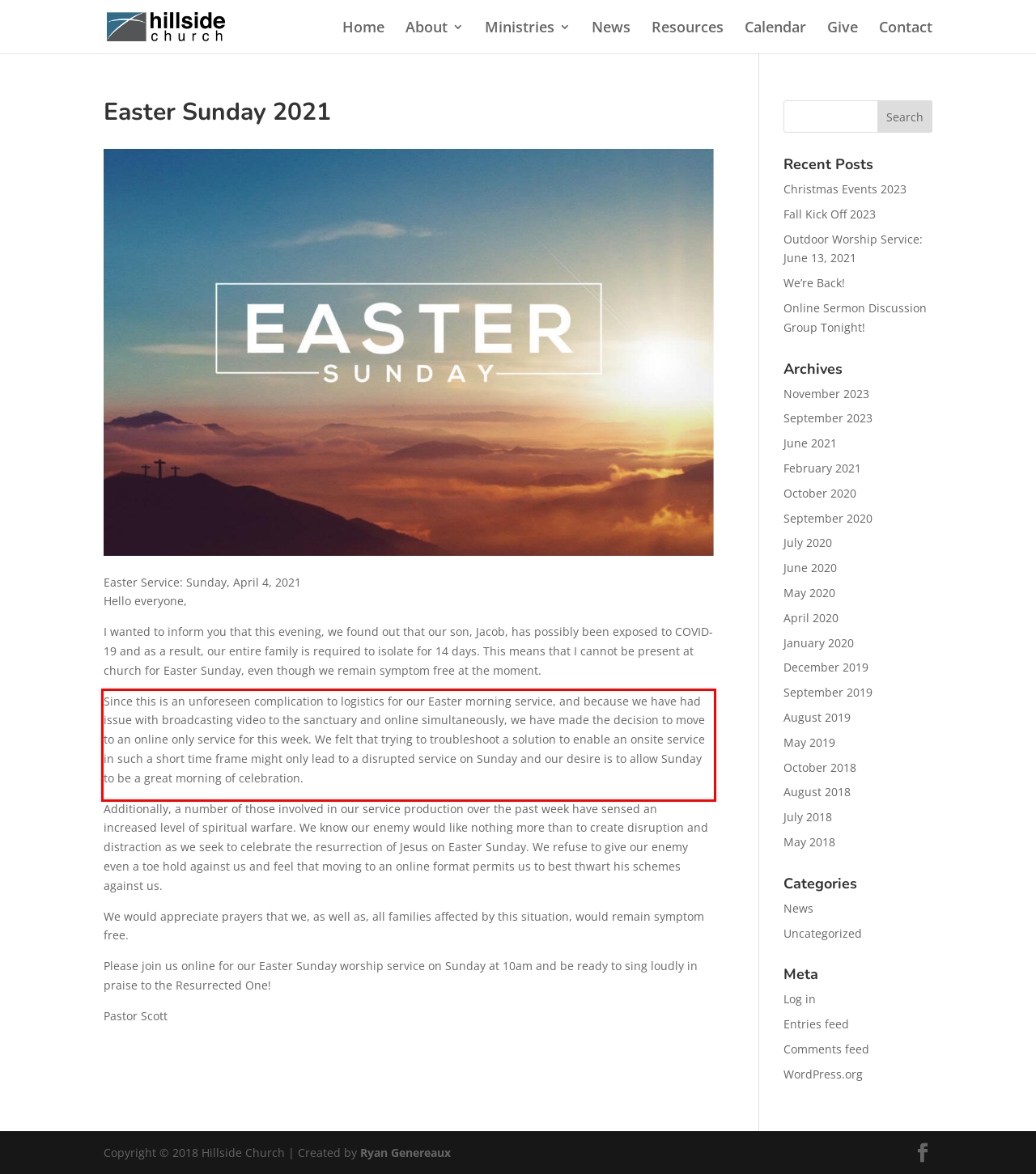Please extract the text content within the red bounding box on the webpage screenshot using OCR.

Since this is an unforeseen complication to logistics for our Easter morning service, and because we have had issue with broadcasting video to the sanctuary and online simultaneously, we have made the decision to move to an online only service for this week. We felt that trying to troubleshoot a solution to enable an onsite service in such a short time frame might only lead to a disrupted service on Sunday and our desire is to allow Sunday to be a great morning of celebration.